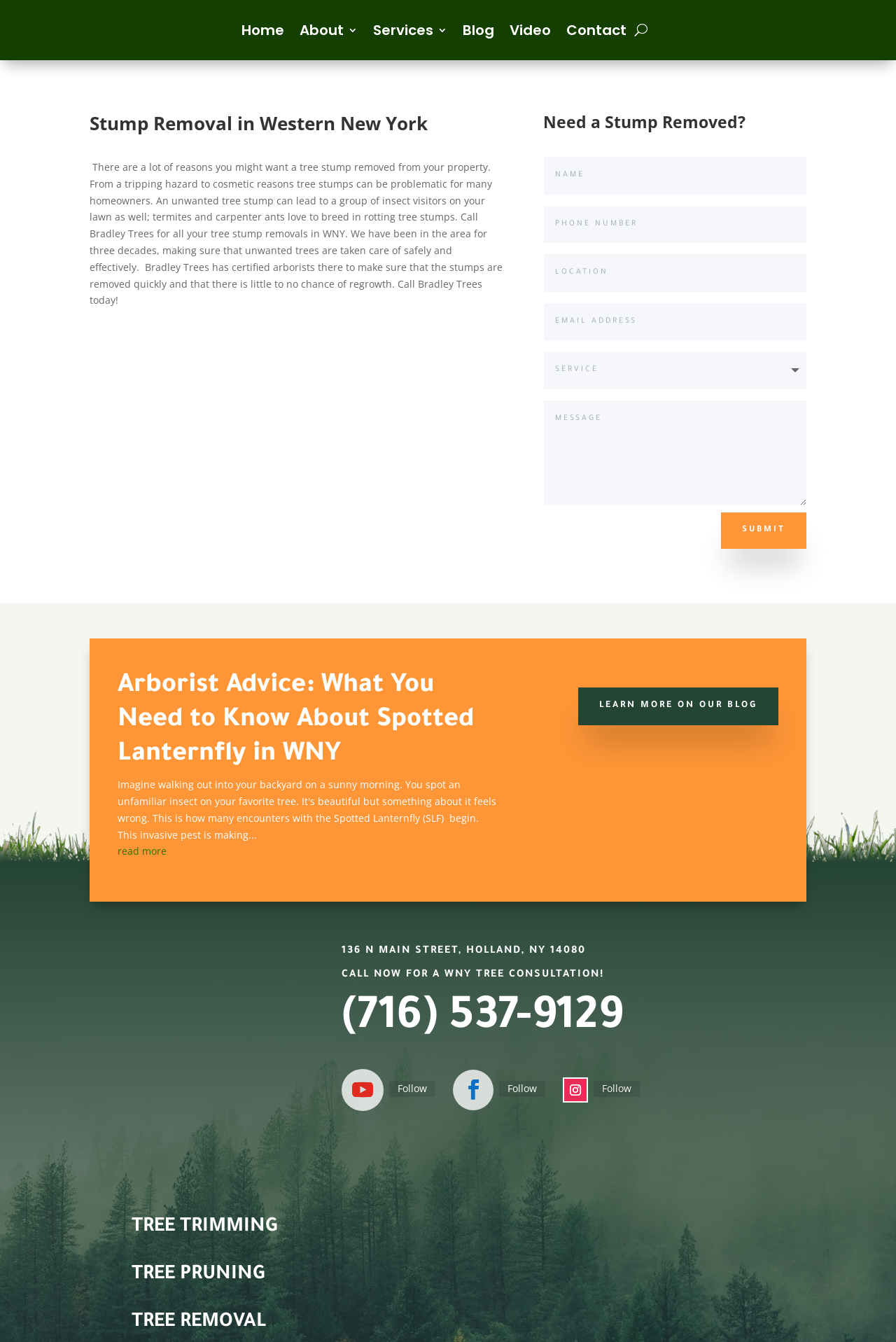Determine the bounding box coordinates for the area you should click to complete the following instruction: "Click the 'Home' link".

[0.269, 0.003, 0.317, 0.042]